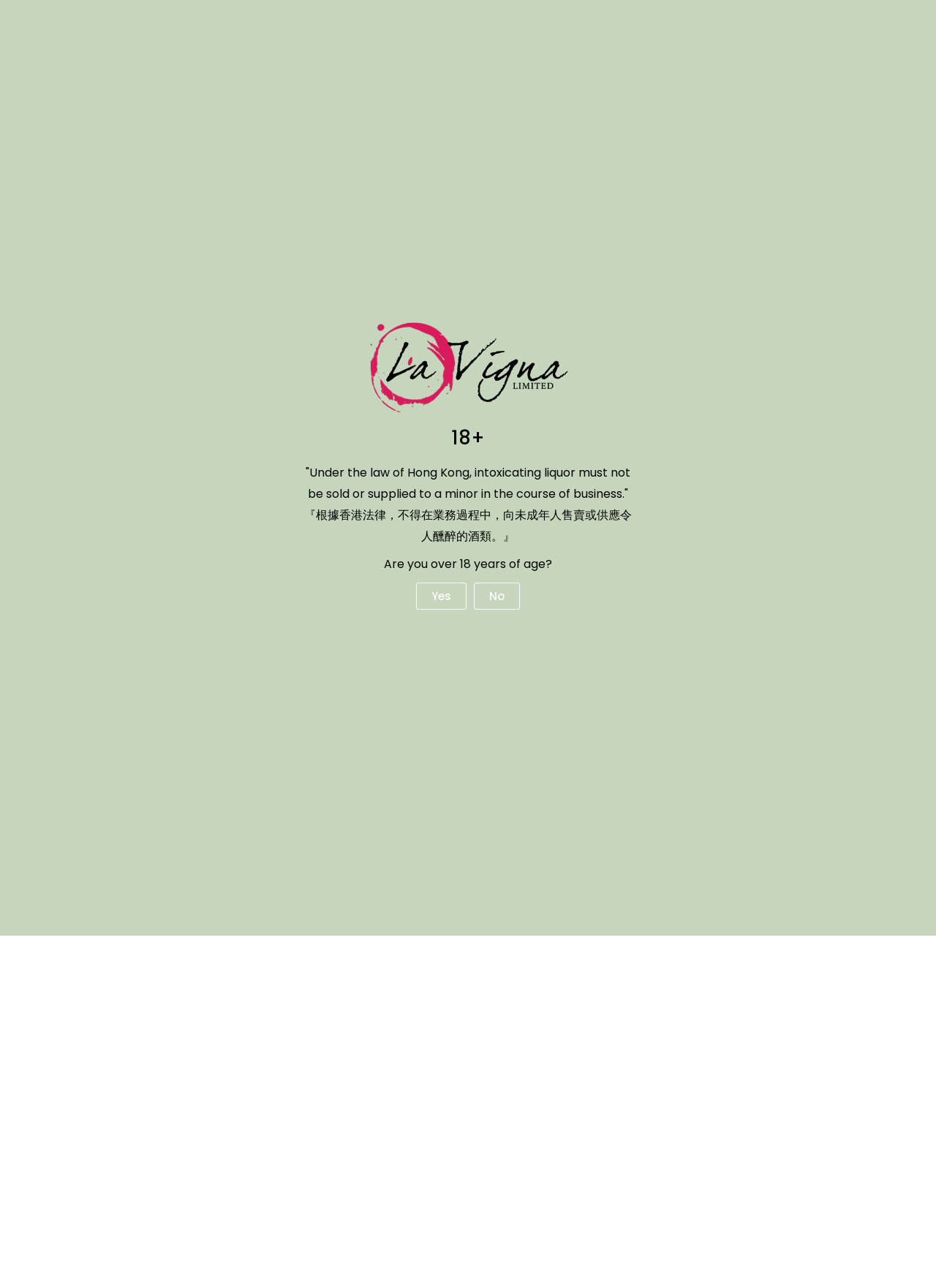What is the serving temperature of the wine?
Use the screenshot to answer the question with a single word or phrase.

16° - 18° C